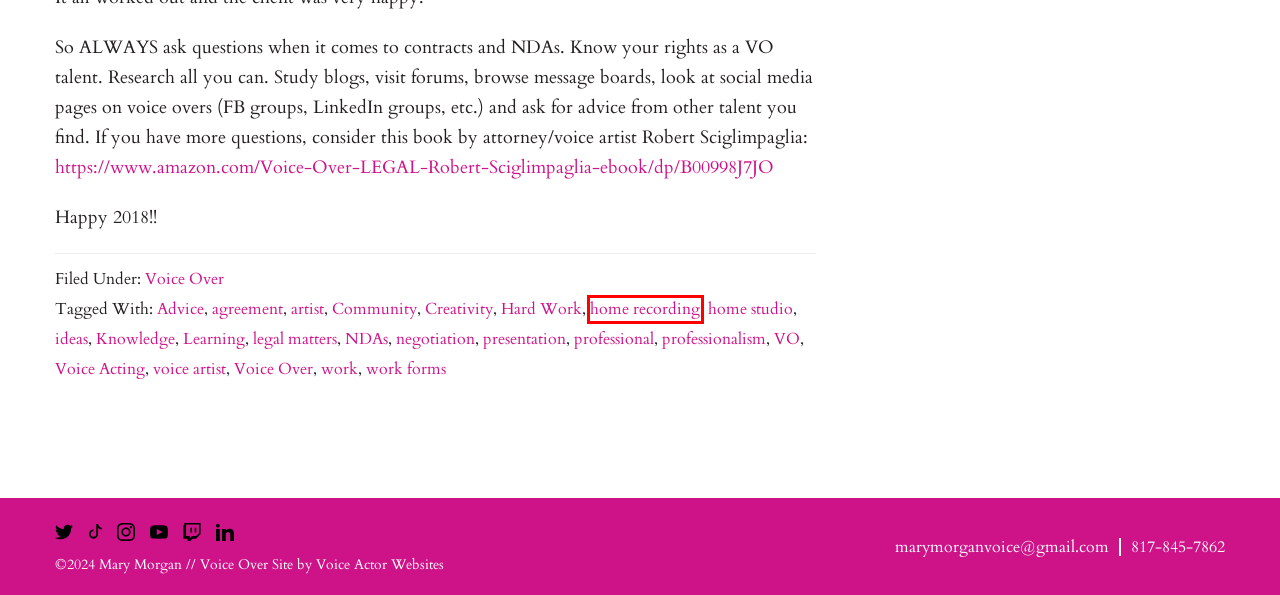Consider the screenshot of a webpage with a red bounding box and select the webpage description that best describes the new page that appears after clicking the element inside the red box. Here are the candidates:
A. agreement Archives - Mary Morgan
B. Learning Archives - Mary Morgan
C. Advice Archives - Mary Morgan
D. home recording Archives - Mary Morgan
E. legal matters Archives - Mary Morgan
F. presentation Archives - Mary Morgan
G. Amazon.com
H. VO Archives - Mary Morgan

D